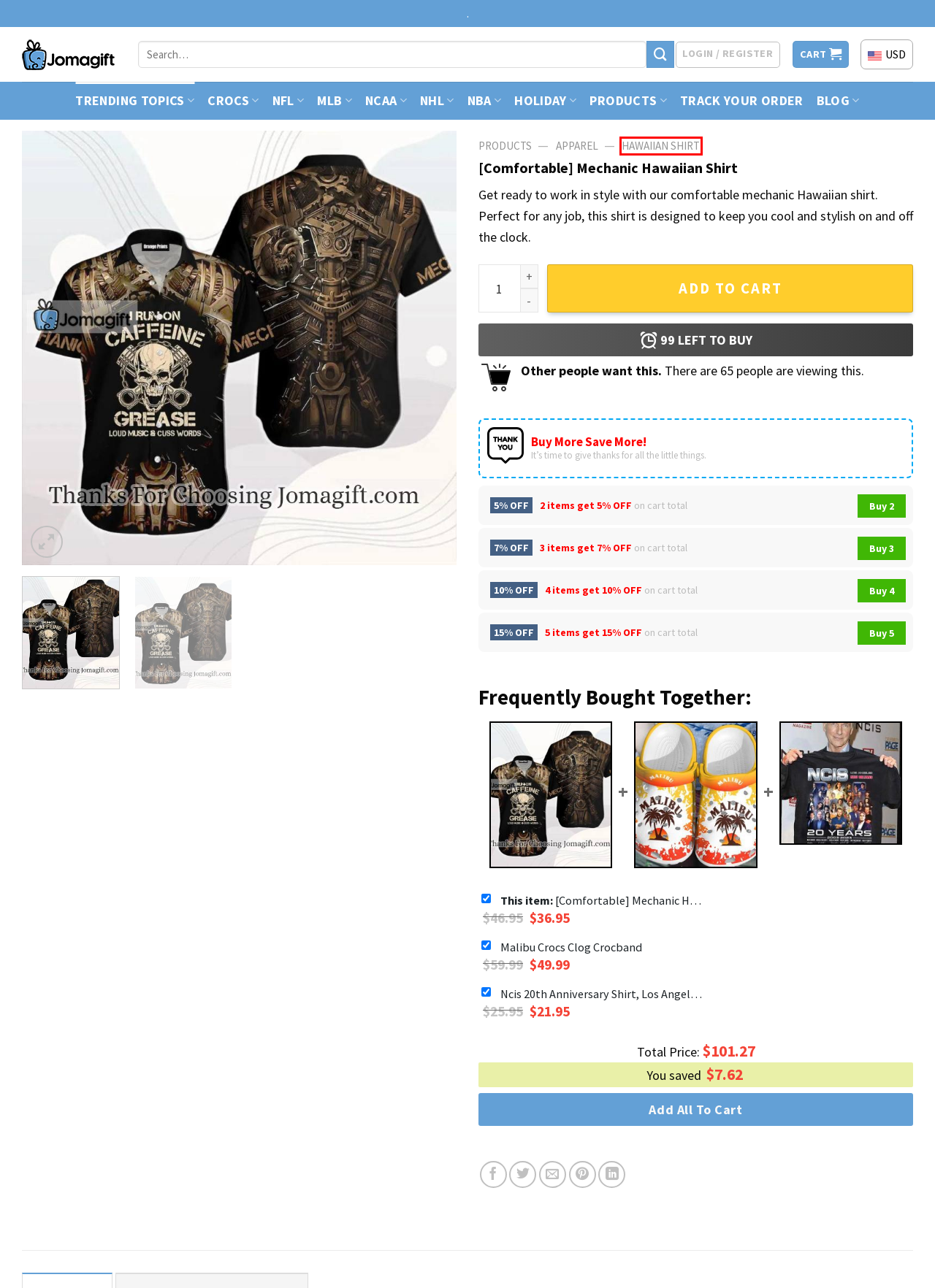You are given a screenshot depicting a webpage with a red bounding box around a UI element. Select the description that best corresponds to the new webpage after clicking the selected element. Here are the choices:
A. Ncis 20th Anniversary Shirt, Los Angeles New Orleans 20 Years 2003 2023
B. Terms of Service - Jomagift
C. Track your order - Jomagift
D. My account - Jomagift
E. Hawaiian Shirt - Bananas Gift
F. Malibu Crocs Clog Crocband
G. Philadelphia Eagles 12 Grinch Xmas Day Christmas Ugly Sweater
H. Custom gift: T-Shirt, Blanket, Canvas, Jewelry

E